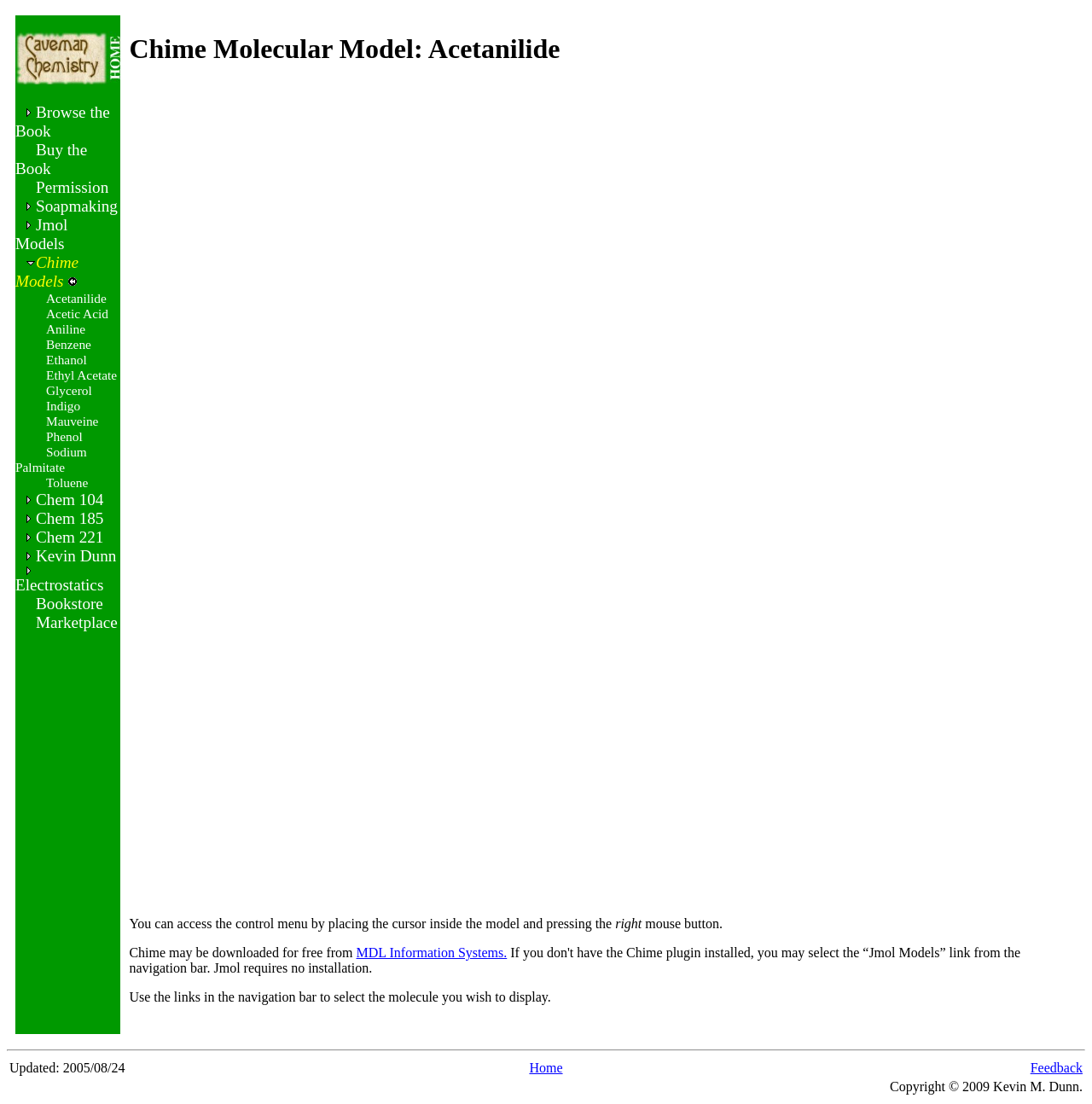Please identify the bounding box coordinates of the element I need to click to follow this instruction: "Click Buy the Book".

[0.014, 0.127, 0.08, 0.161]